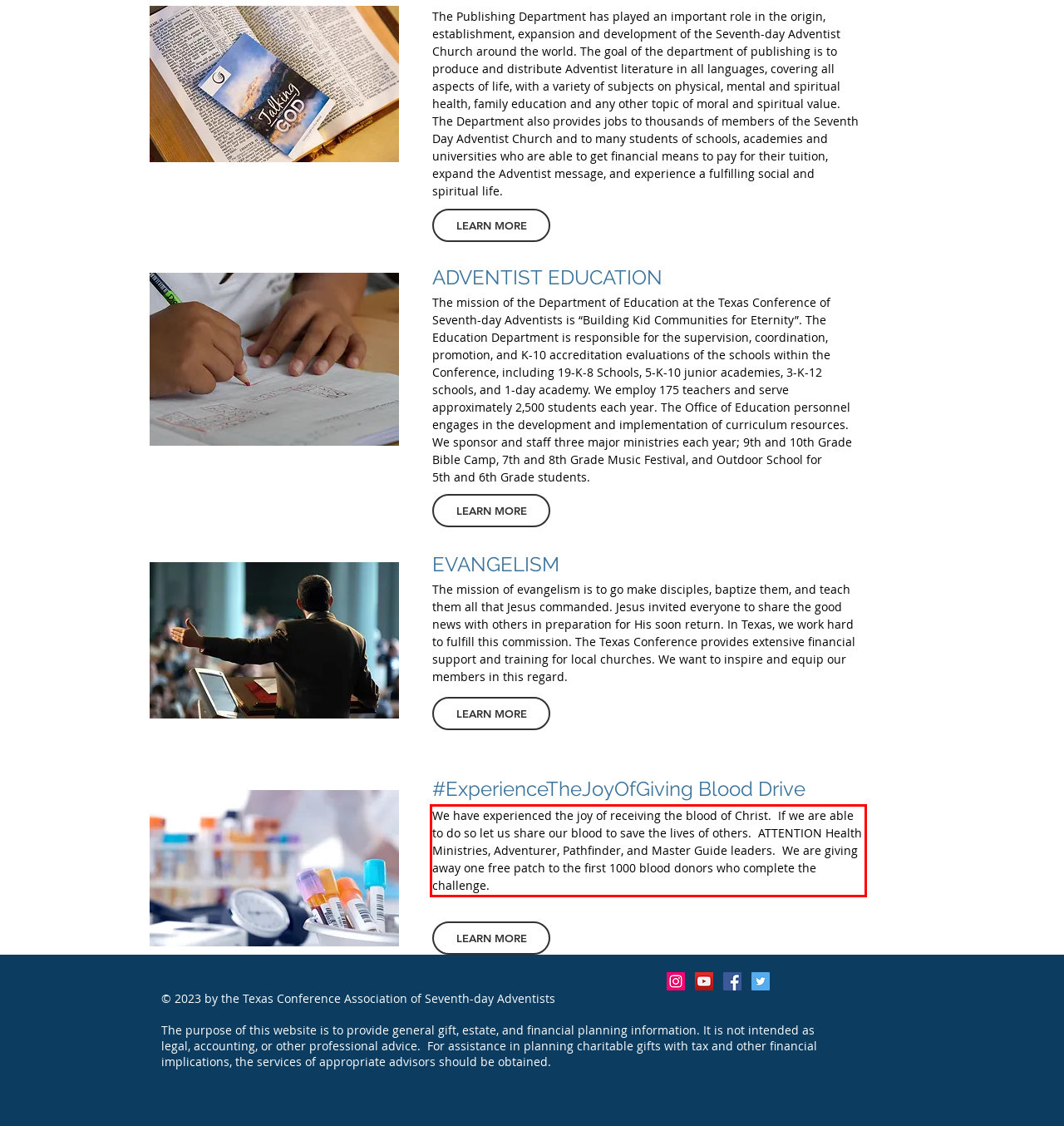Please perform OCR on the text content within the red bounding box that is highlighted in the provided webpage screenshot.

We have experienced the joy of receiving the blood of Christ. If we are able to do so let us share our blood to save the lives of others. ATTENTION Health Ministries, Adventurer, Pathfinder, and Master Guide leaders. We are giving away one free patch to the first 1000 blood donors who complete the challenge.